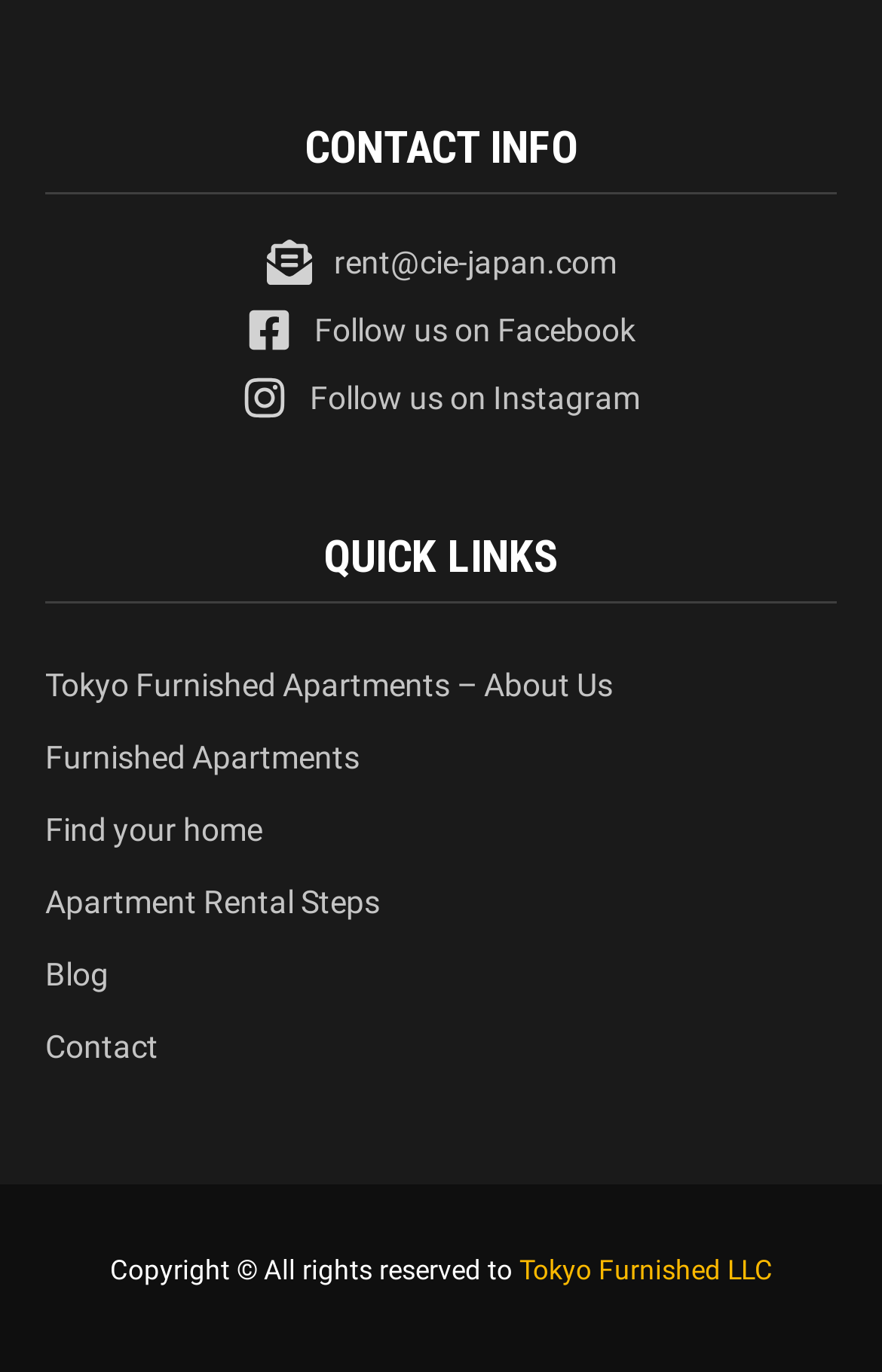Given the element description: "Follow us on Instagram", predict the bounding box coordinates of this UI element. The coordinates must be four float numbers between 0 and 1, given as [left, top, right, bottom].

[0.051, 0.273, 0.949, 0.306]